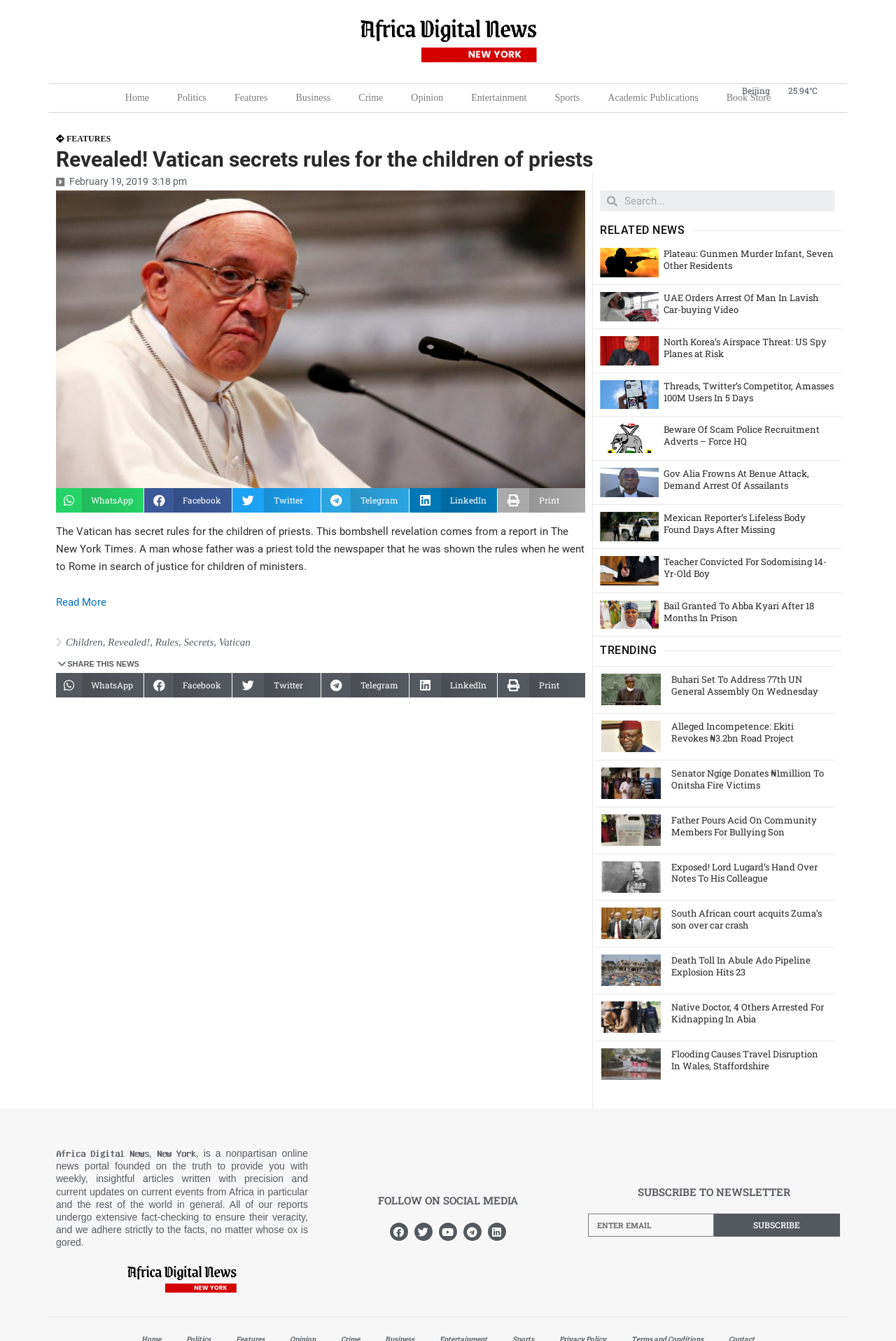How many social media platforms are available to share the news?
Using the image as a reference, deliver a detailed and thorough answer to the question.

I counted the number of social media buttons available to share the news, which are WhatsApp, Facebook, Twitter, Telegram, LinkedIn, and Print.